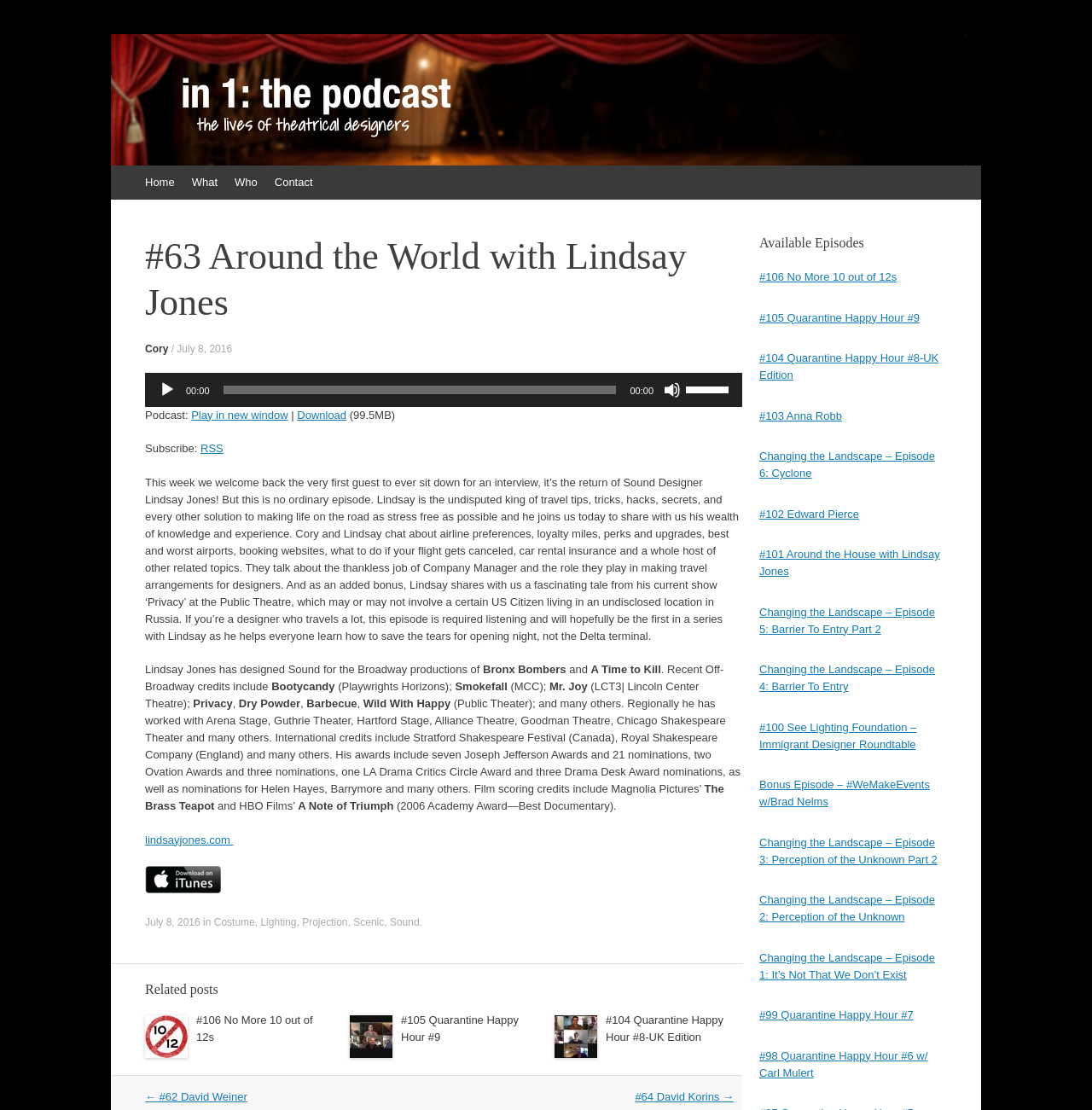Identify the bounding box coordinates of the part that should be clicked to carry out this instruction: "Play the audio".

[0.145, 0.343, 0.161, 0.359]